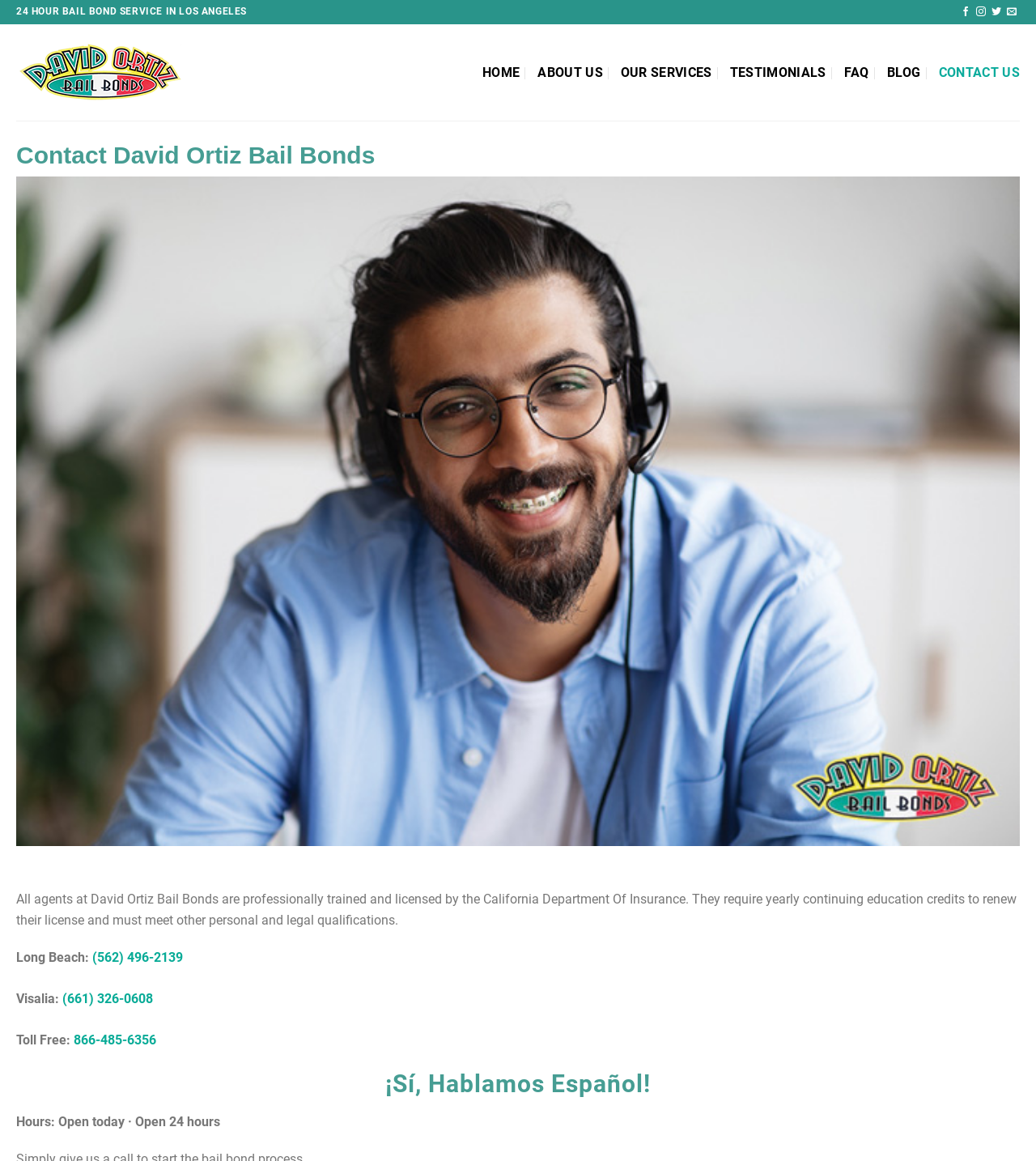Determine the heading of the webpage and extract its text content.

Contact David Ortiz Bail Bonds